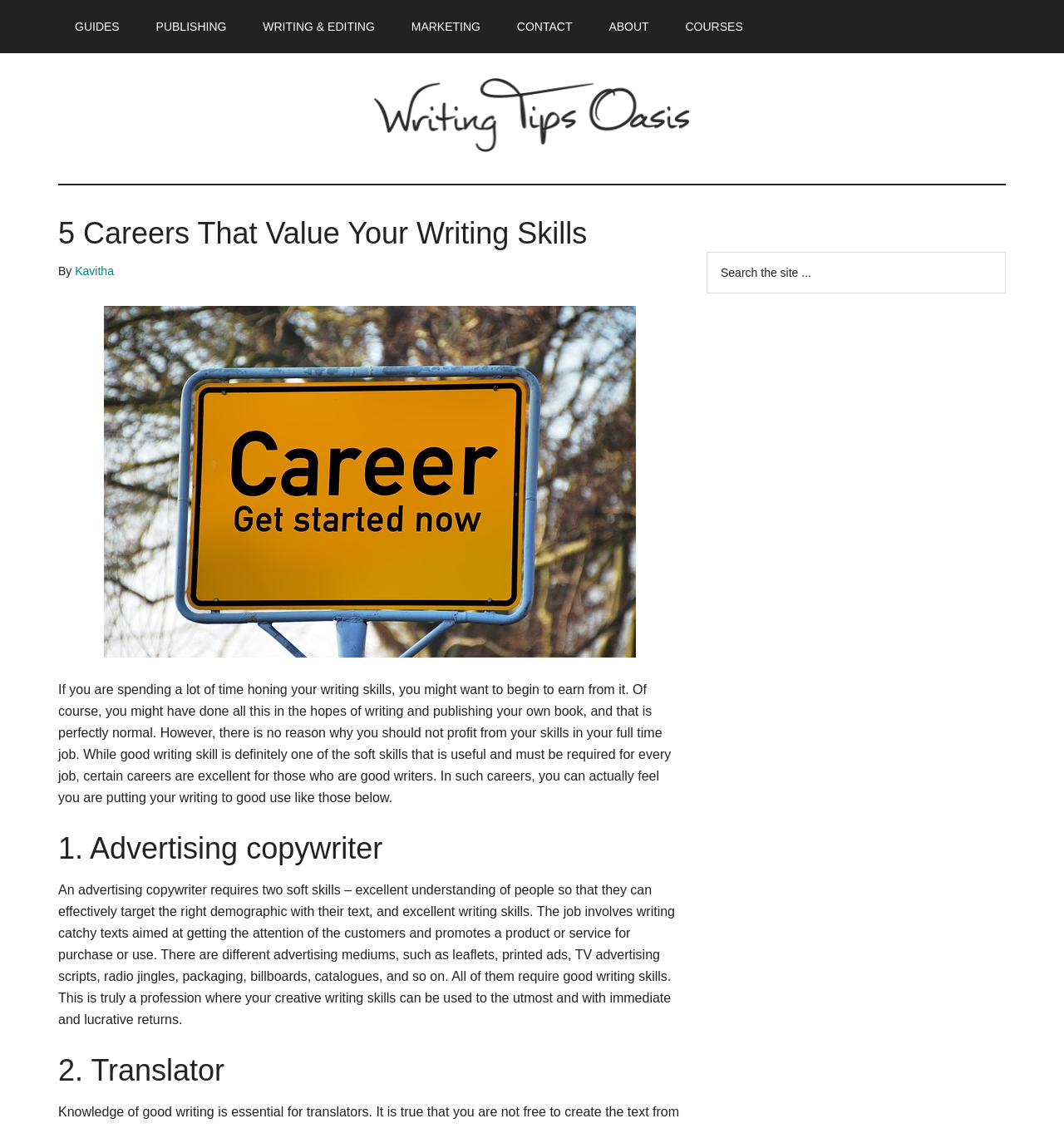Please identify the bounding box coordinates of the element on the webpage that should be clicked to follow this instruction: "Click on the 'Writing Tips Oasis' link". The bounding box coordinates should be given as four float numbers between 0 and 1, formatted as [left, top, right, bottom].

[0.352, 0.125, 0.648, 0.137]